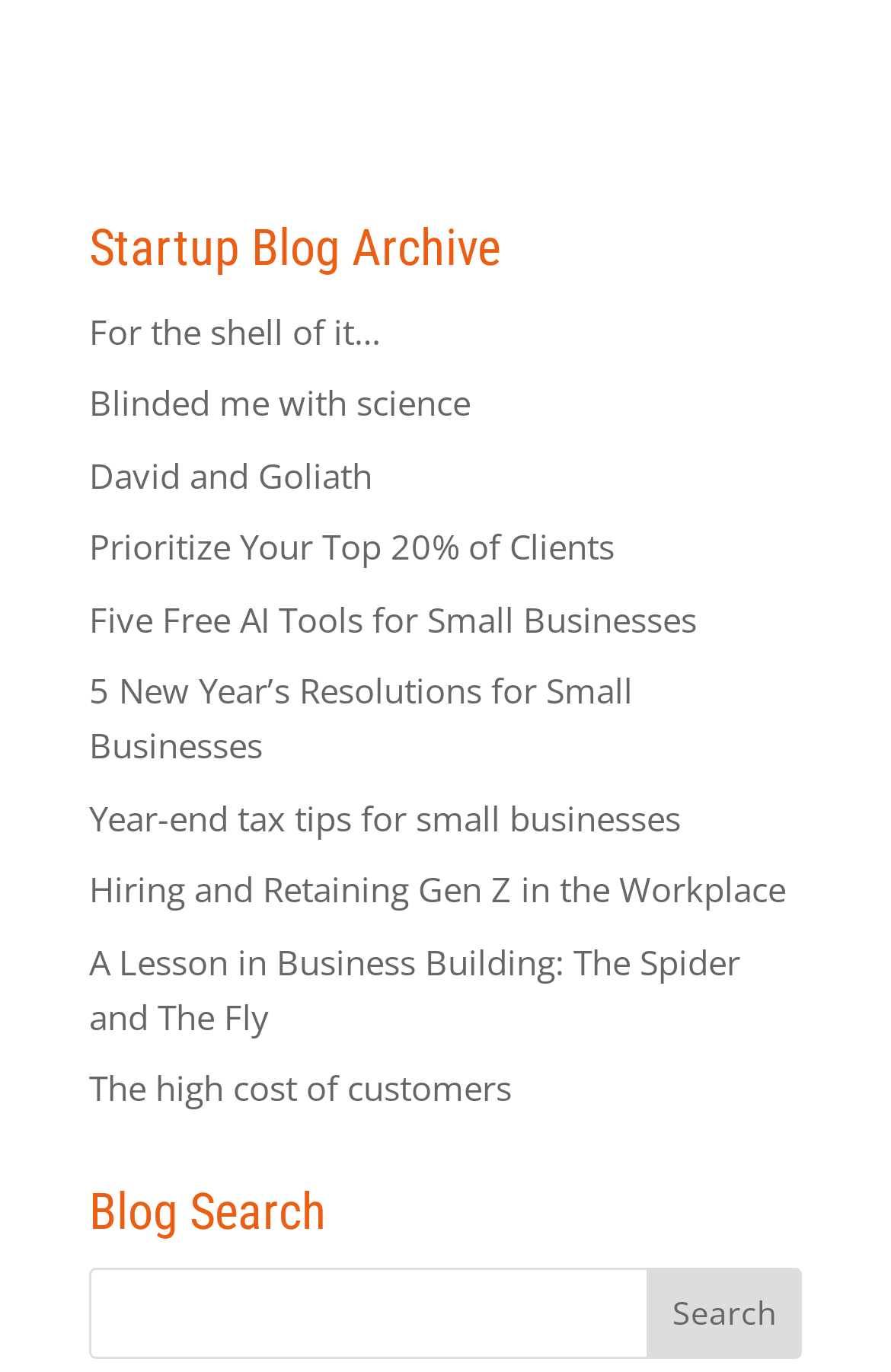Locate the bounding box coordinates of the element to click to perform the following action: 'View the blog post 'Five Free AI Tools for Small Businesses''. The coordinates should be given as four float values between 0 and 1, in the form of [left, top, right, bottom].

[0.1, 0.434, 0.782, 0.467]